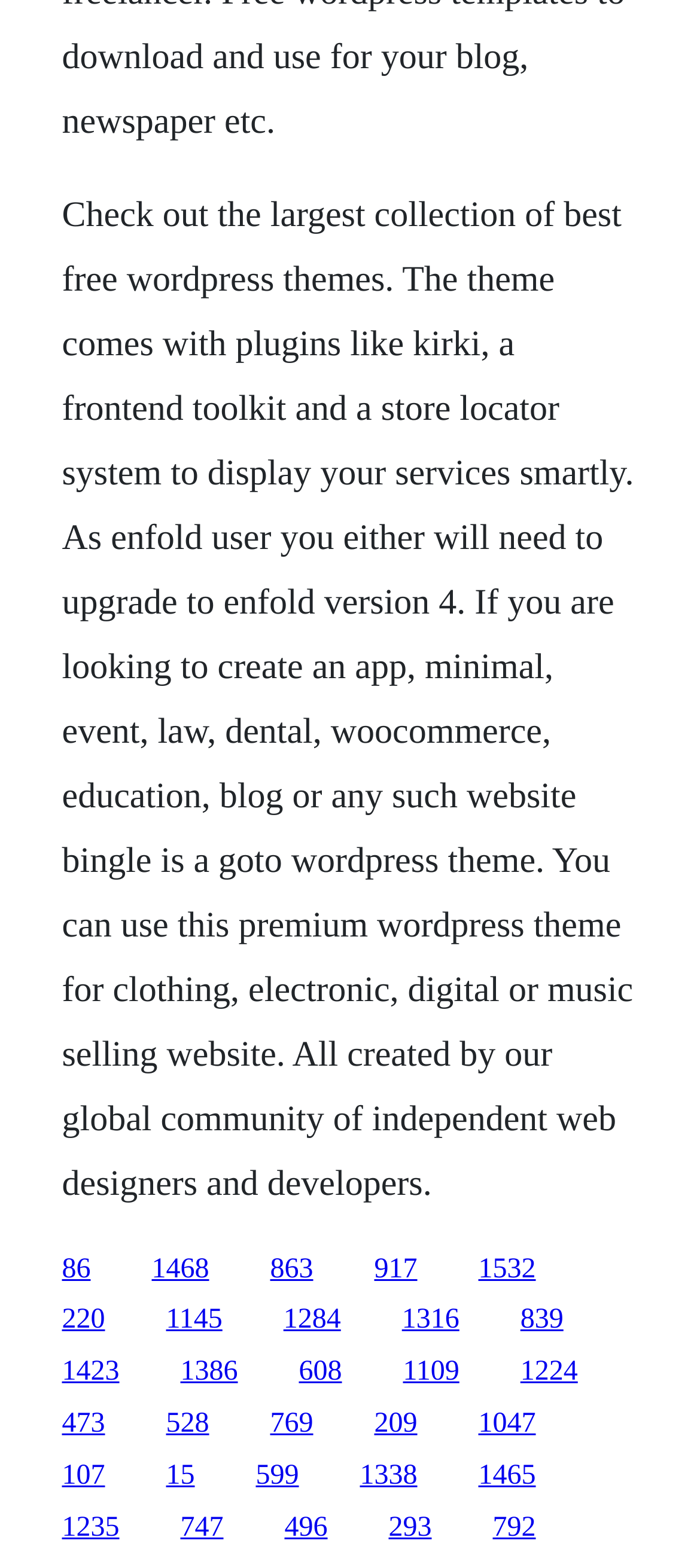What is the name of the WordPress theme?
Look at the screenshot and give a one-word or phrase answer.

Bingle